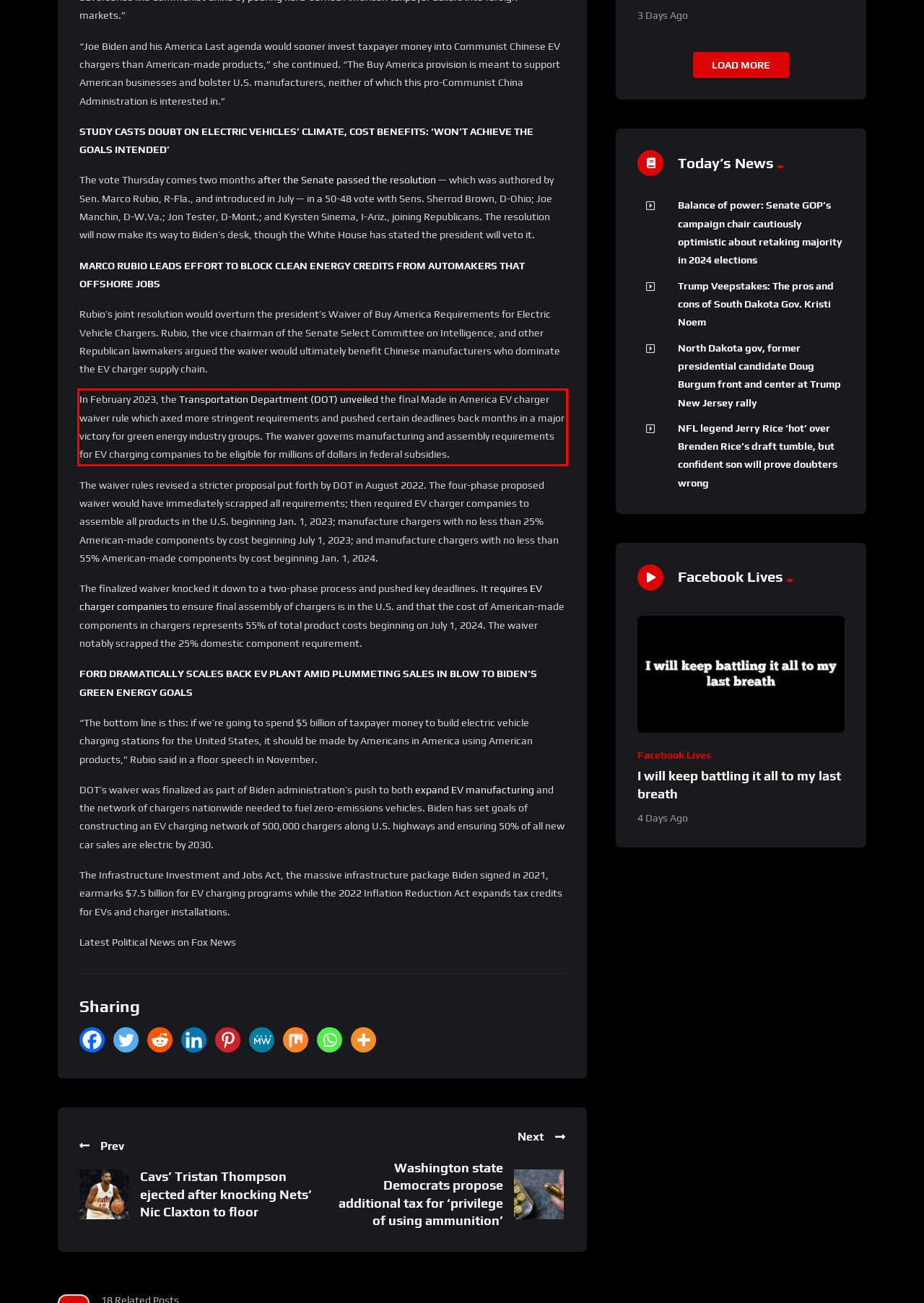The screenshot you have been given contains a UI element surrounded by a red rectangle. Use OCR to read and extract the text inside this red rectangle.

In February 2023, the Transportation Department (DOT) unveiled the final Made in America EV charger waiver rule which axed more stringent requirements and pushed certain deadlines back months in a major victory for green energy industry groups. The waiver governs manufacturing and assembly requirements for EV charging companies to be eligible for millions of dollars in federal subsidies.